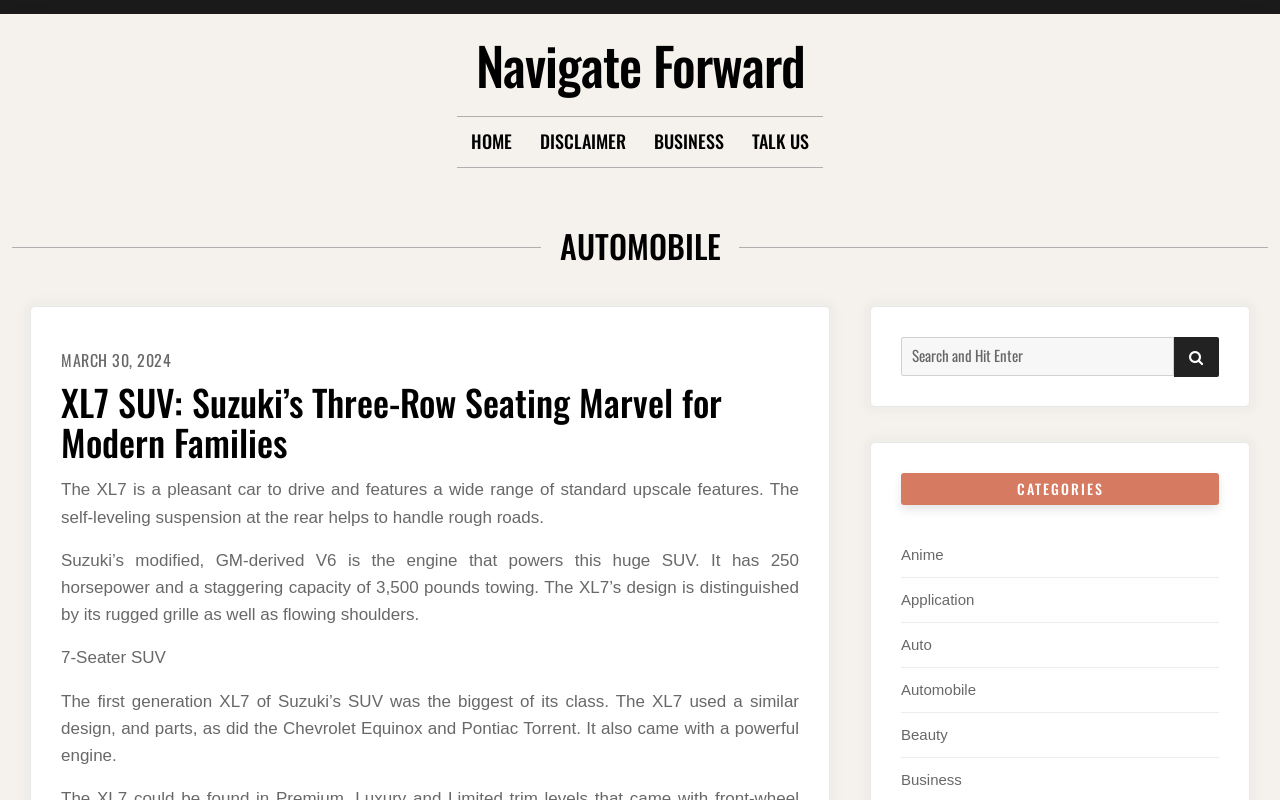Convey a detailed summary of the webpage, mentioning all key elements.

The webpage is about automobiles, with a focus on the XL7 SUV. At the top, there is a heading "Navigate Forward" with a link to the same title. Below this, there is a primary menu with links to "HOME", "DISCLAIMER", "BUSINESS", and "TALK US".

On the left side, there is a large heading "AUTOMOBILE" that spans most of the width of the page. Below this, there is a section with a header that contains a link to a date "MARCH 30, 2024". Next to this, there is a heading "XL7 SUV: Suzuki’s Three-Row Seating Marvel for Modern Families" with a link to the same title.

Below this heading, there are three paragraphs of text that describe the XL7 SUV, including its features, engine, and design. There is also a label "7-Seater SUV" and another paragraph of text that provides more information about the first generation of the XL7.

On the right side, there is a search box with a label "Search for:" and a button with a magnifying glass icon. Below this, there is a heading "CATEGORIES" with links to various categories such as "Anime", "Application", "Auto", "Automobile", "Beauty", and "Business".